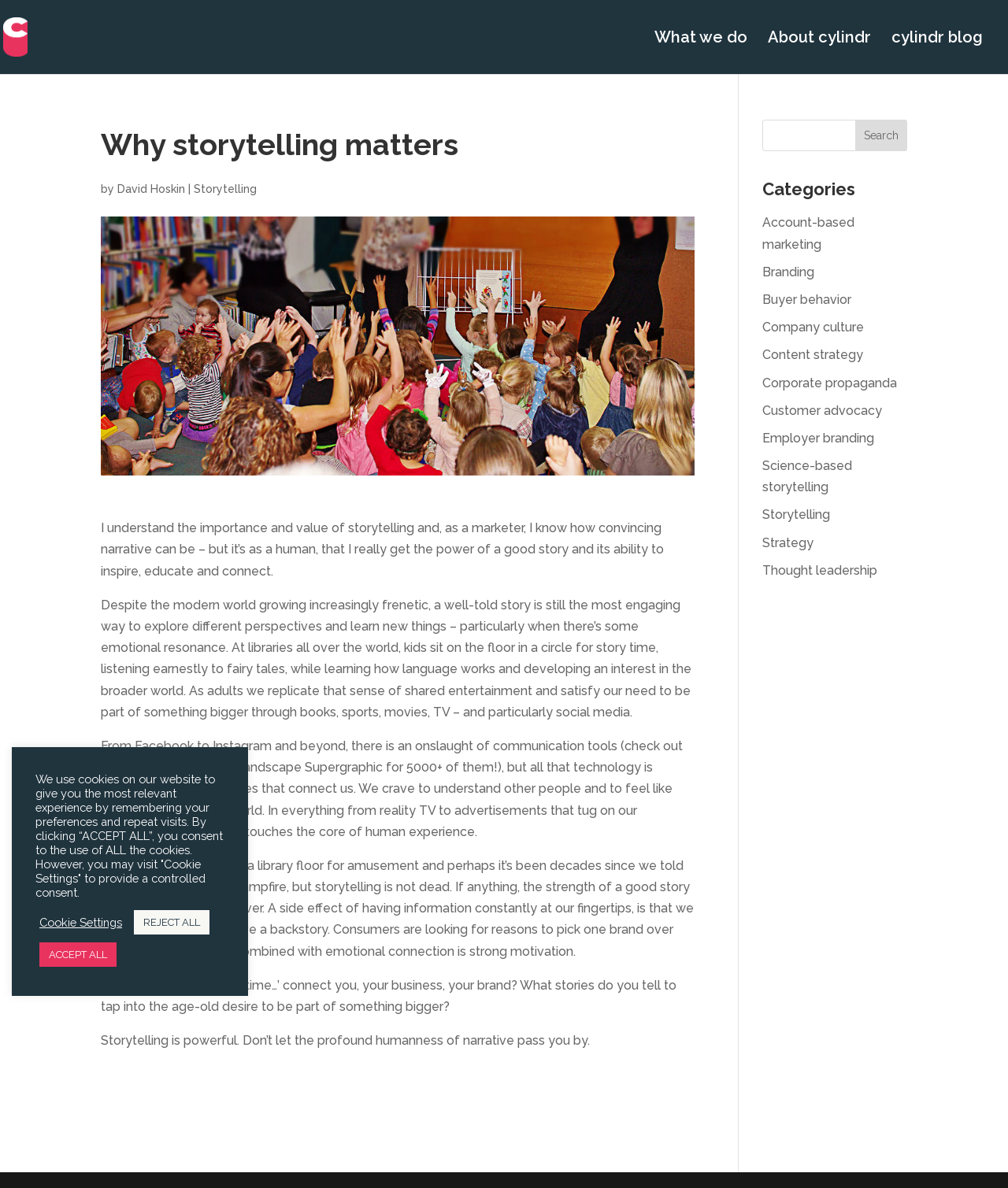Determine the bounding box coordinates of the region I should click to achieve the following instruction: "Quick view كتابي الأول عن قصص الديناصورات". Ensure the bounding box coordinates are four float numbers between 0 and 1, i.e., [left, top, right, bottom].

None